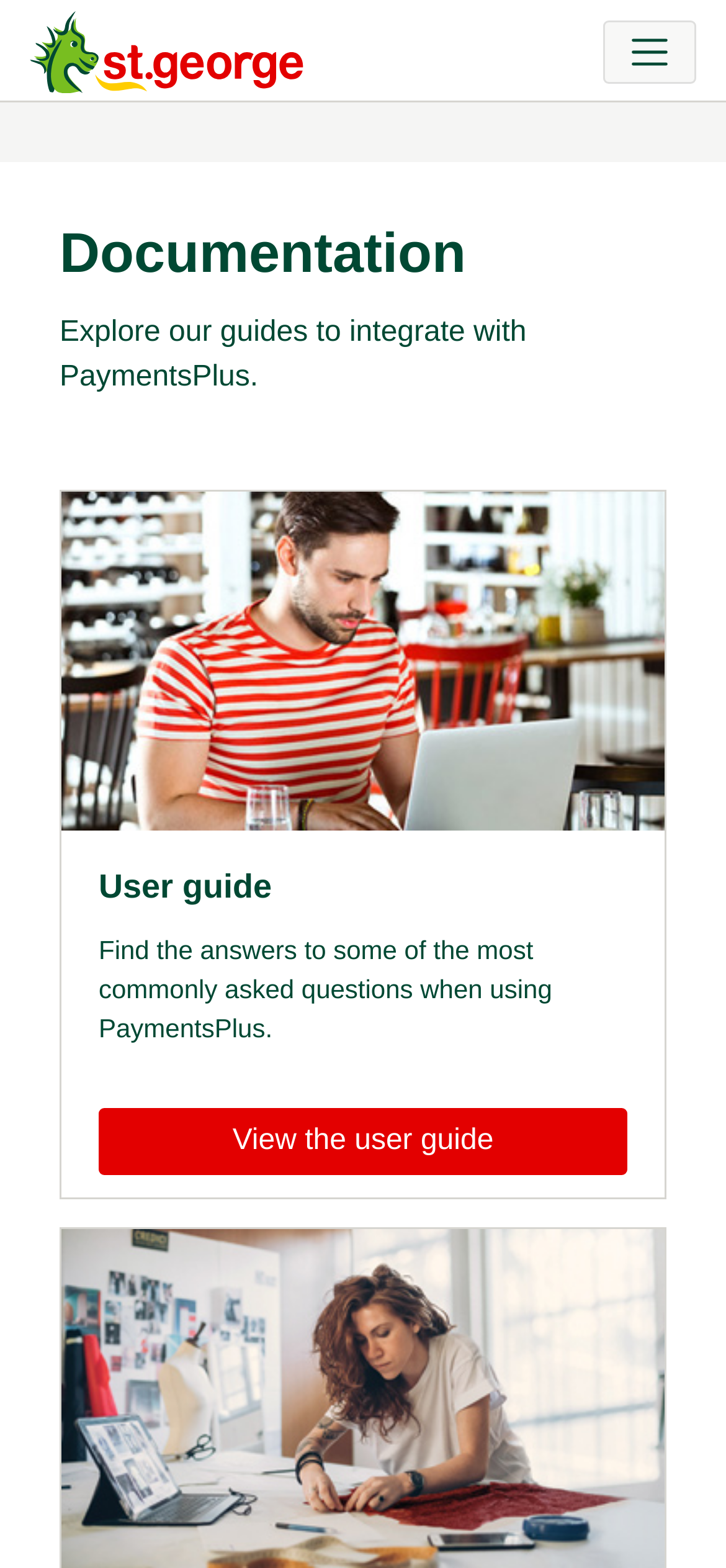Please look at the image and answer the question with a detailed explanation: What is the purpose of the toggle navigation button?

The button 'Toggle navigation' is likely used to navigate through the documentation, possibly to show or hide a navigation menu.